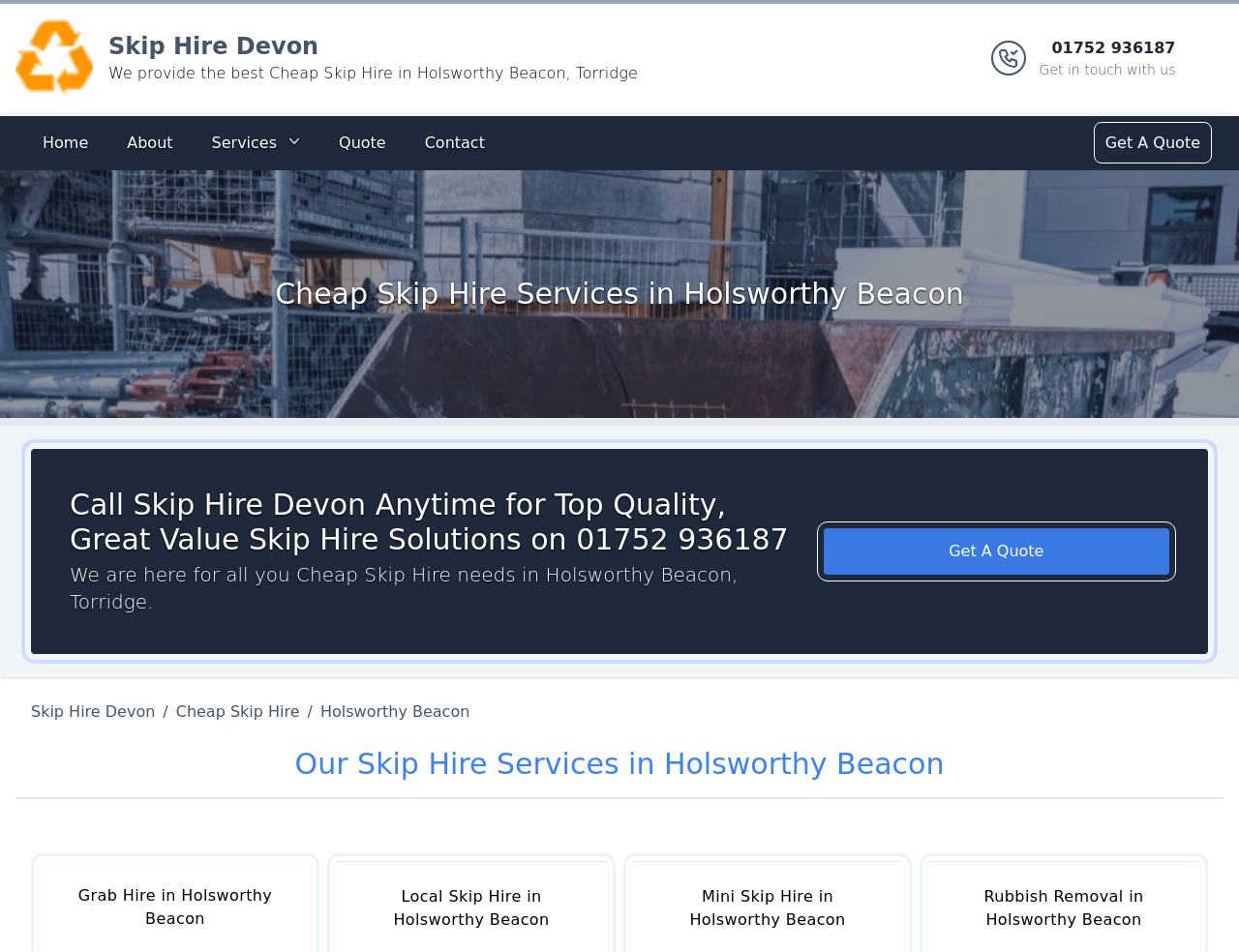Can you give a detailed response to the following question using the information from the image? What is the phone number to get in touch with Skip Hire Devon?

I found the phone number by looking at the top-right corner of the webpage, where it says '01752 936187 Get in touch with us'.